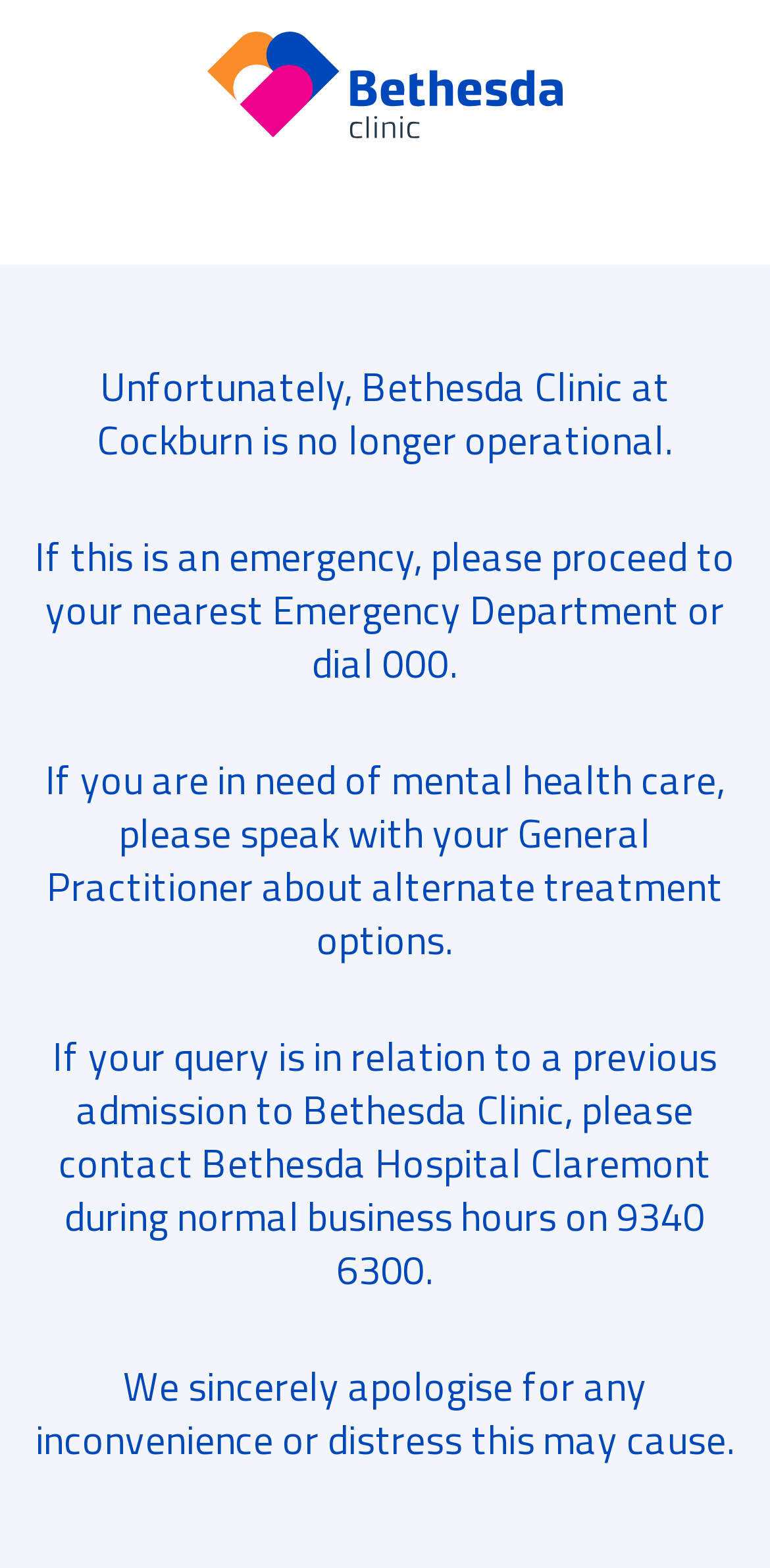Give a detailed account of the webpage.

The webpage is about Bethesda Clinic, a private mental health service provider. At the top, there is a link and an image, both labeled as "Bethesda Clinic", positioned side by side, taking up about half of the screen width. 

Below the link and image, there are four paragraphs of text. The first paragraph announces that Bethesda Clinic at Cockburn is no longer operational. The second paragraph provides emergency contact information, instructing visitors to proceed to their nearest Emergency Department or dial 000 in case of an emergency. 

The third paragraph advises visitors to speak with their General Practitioner about alternate treatment options if they are in need of mental health care. The fourth and final paragraph provides contact information for Bethesda Hospital Claremont for queries related to previous admissions to Bethesda Clinic, and offers an apology for any inconvenience or distress caused by the clinic's closure.